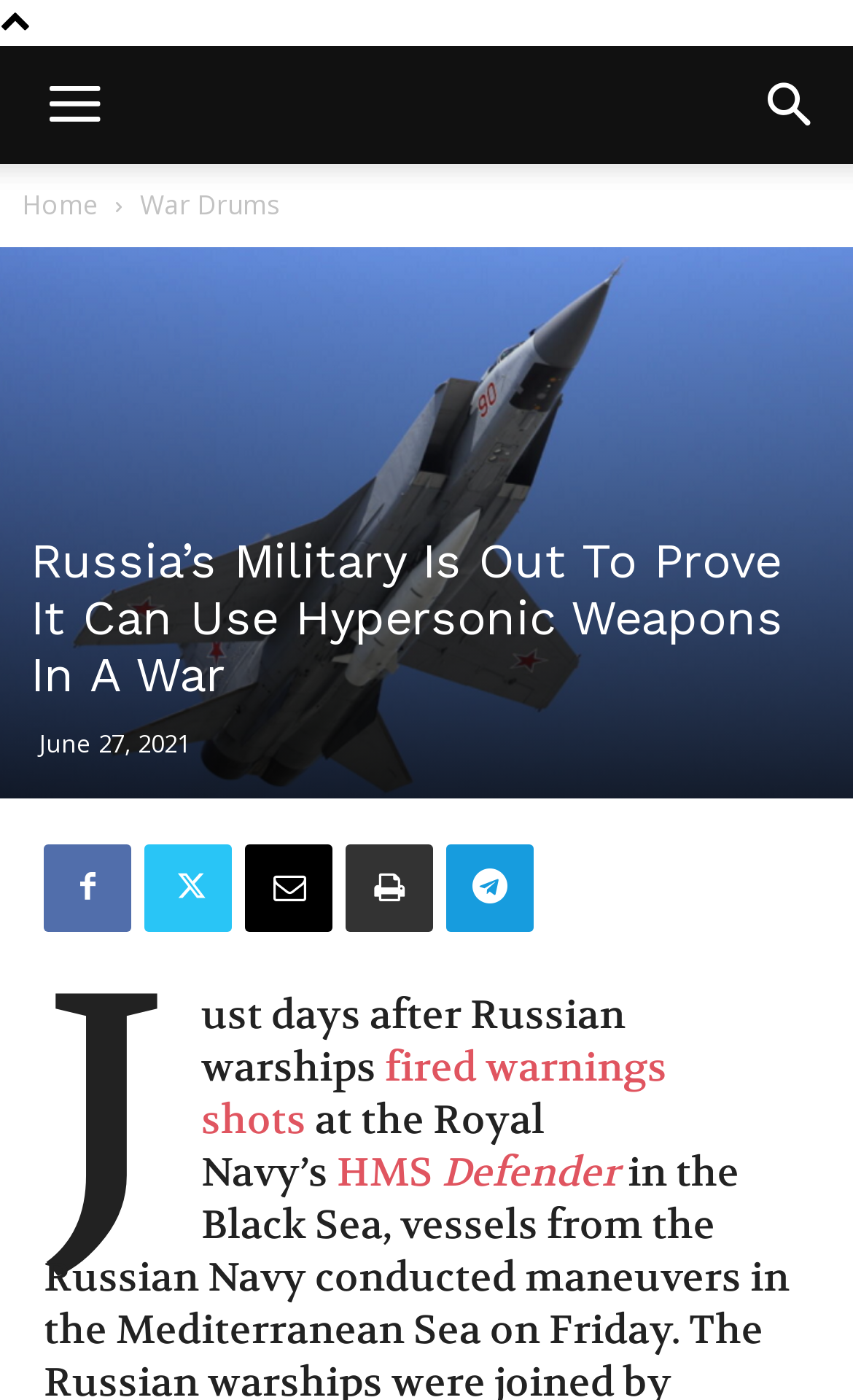Could you provide the bounding box coordinates for the portion of the screen to click to complete this instruction: "Click the menu button"?

[0.005, 0.033, 0.169, 0.117]